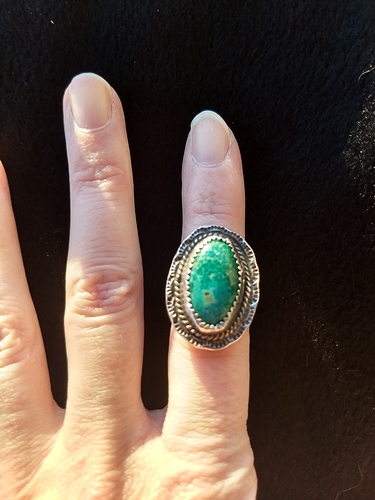What is the material of the ring's band?
Identify the answer in the screenshot and reply with a single word or phrase.

Silver